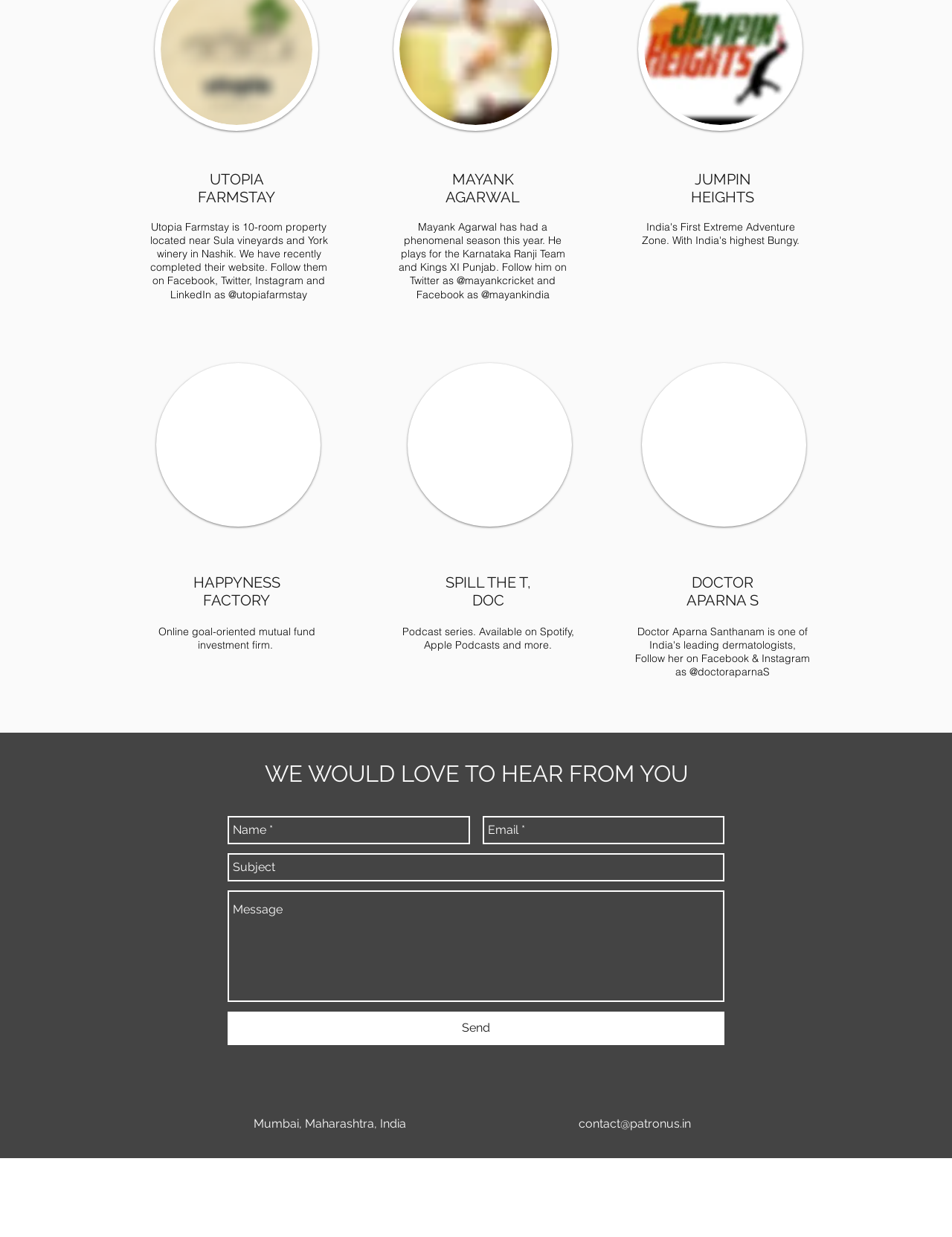Please identify the coordinates of the bounding box for the clickable region that will accomplish this instruction: "Follow Utopia Farmstay on Facebook".

[0.157, 0.178, 0.344, 0.243]